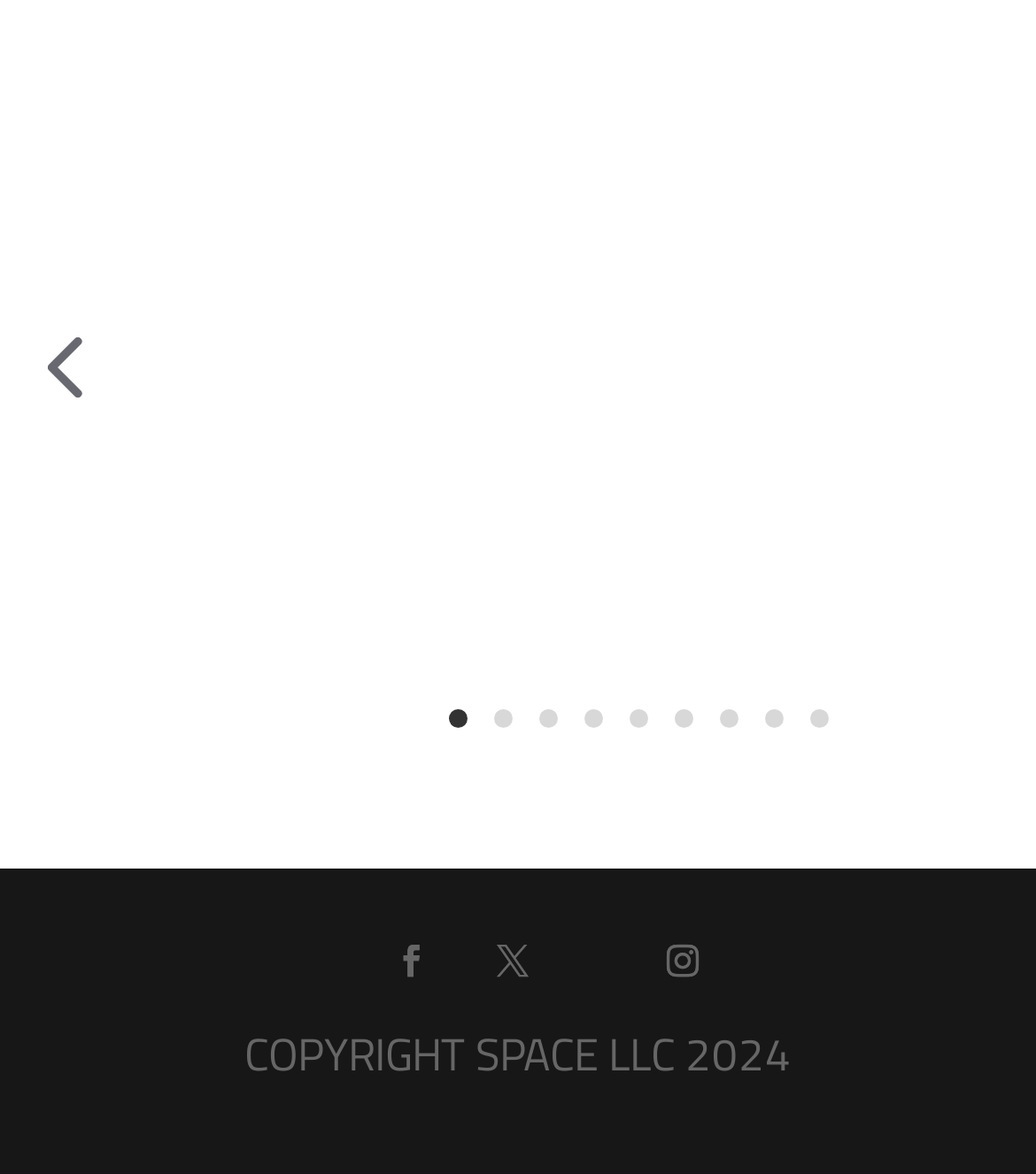Please find the bounding box coordinates of the element that needs to be clicked to perform the following instruction: "click link 4". The bounding box coordinates should be four float numbers between 0 and 1, represented as [left, top, right, bottom].

[0.0, 0.256, 0.123, 0.365]